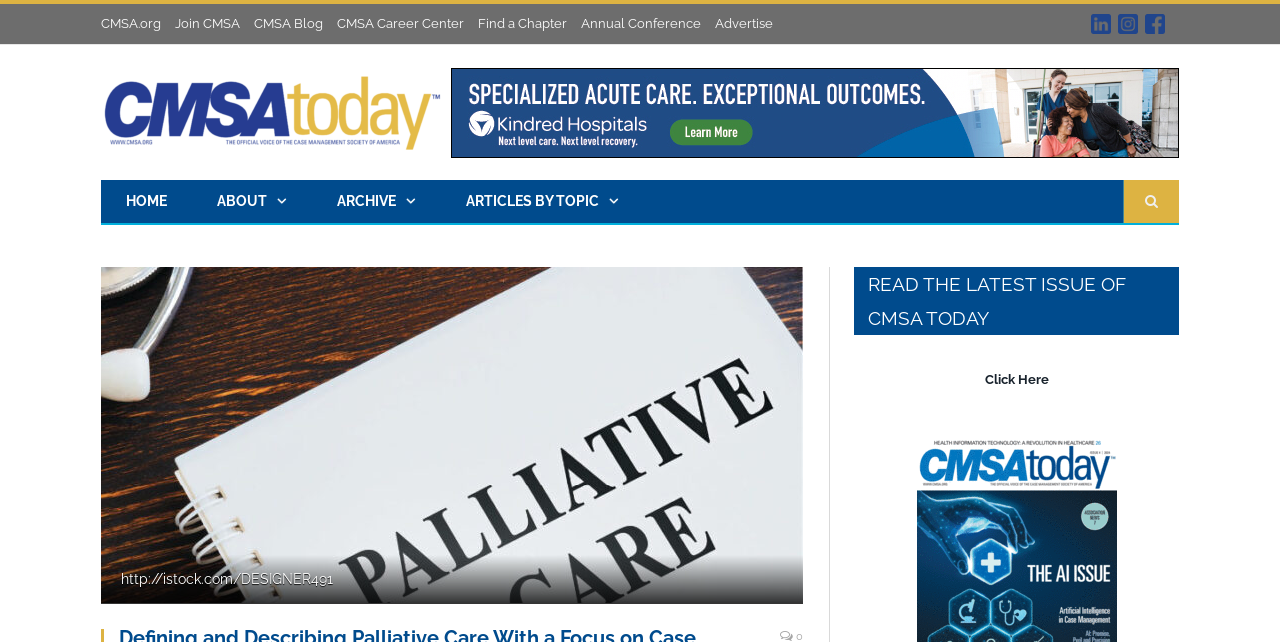What are the main sections of the webpage?
Based on the image, answer the question with as much detail as possible.

The main sections of the webpage can be found in the top navigation bar, where there are four links with icons, namely HOME, ABOUT, ARCHIVE, and ARTICLES BY TOPIC.